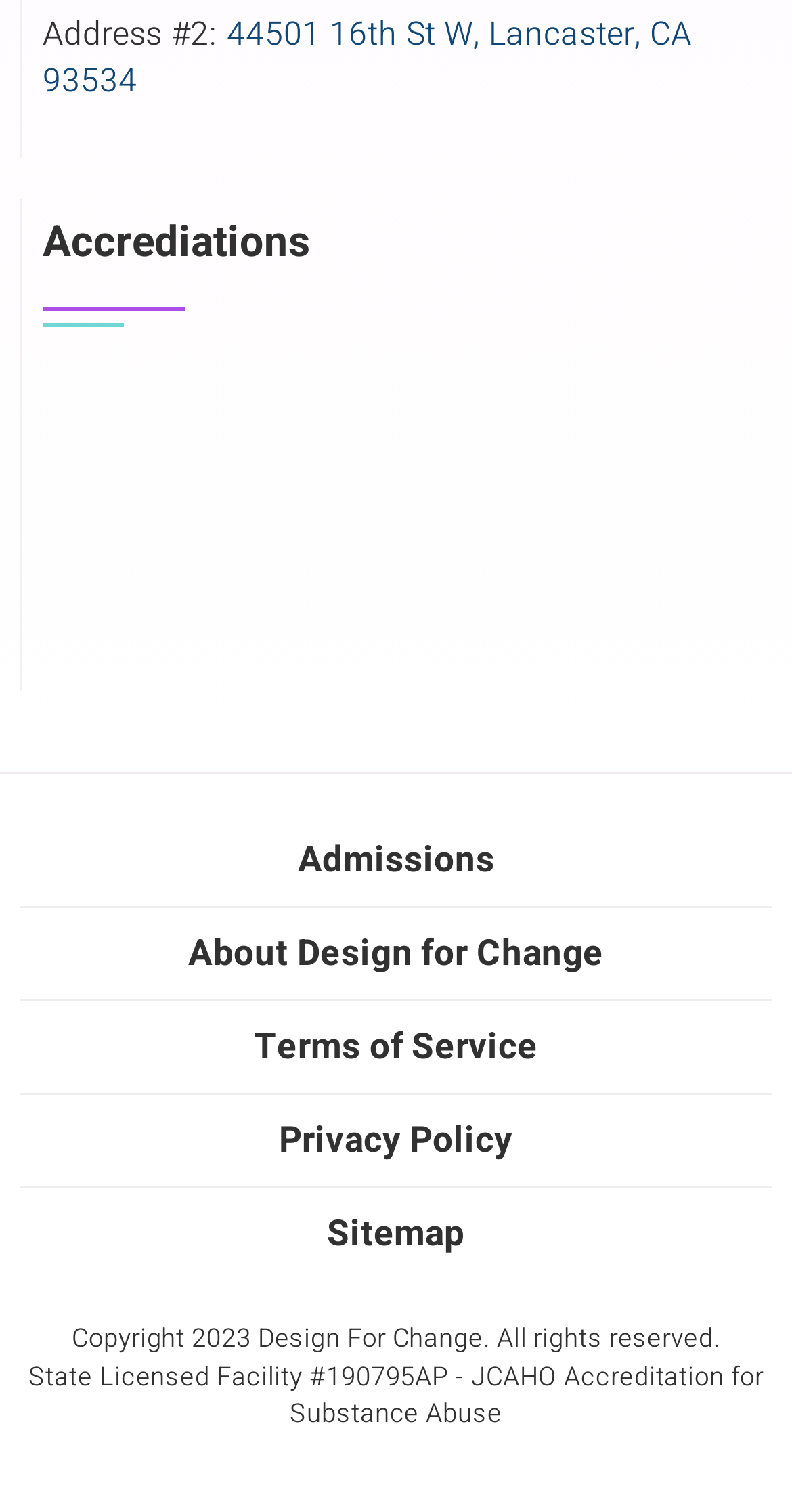Determine the bounding box coordinates for the area that should be clicked to carry out the following instruction: "Check Accreditations".

[0.054, 0.145, 0.949, 0.178]